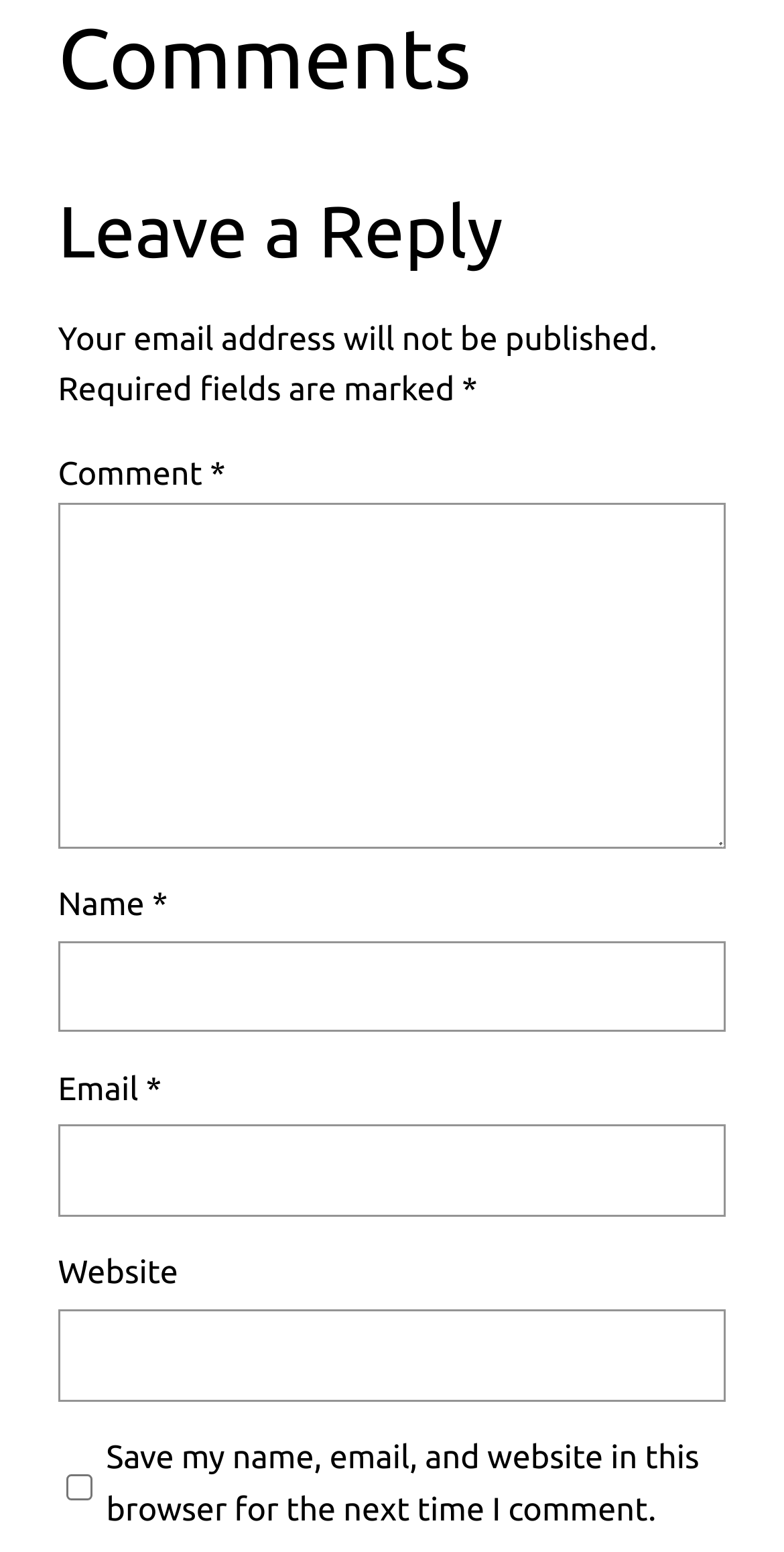Is the 'Website' field required in the comment form?
Please answer using one word or phrase, based on the screenshot.

No